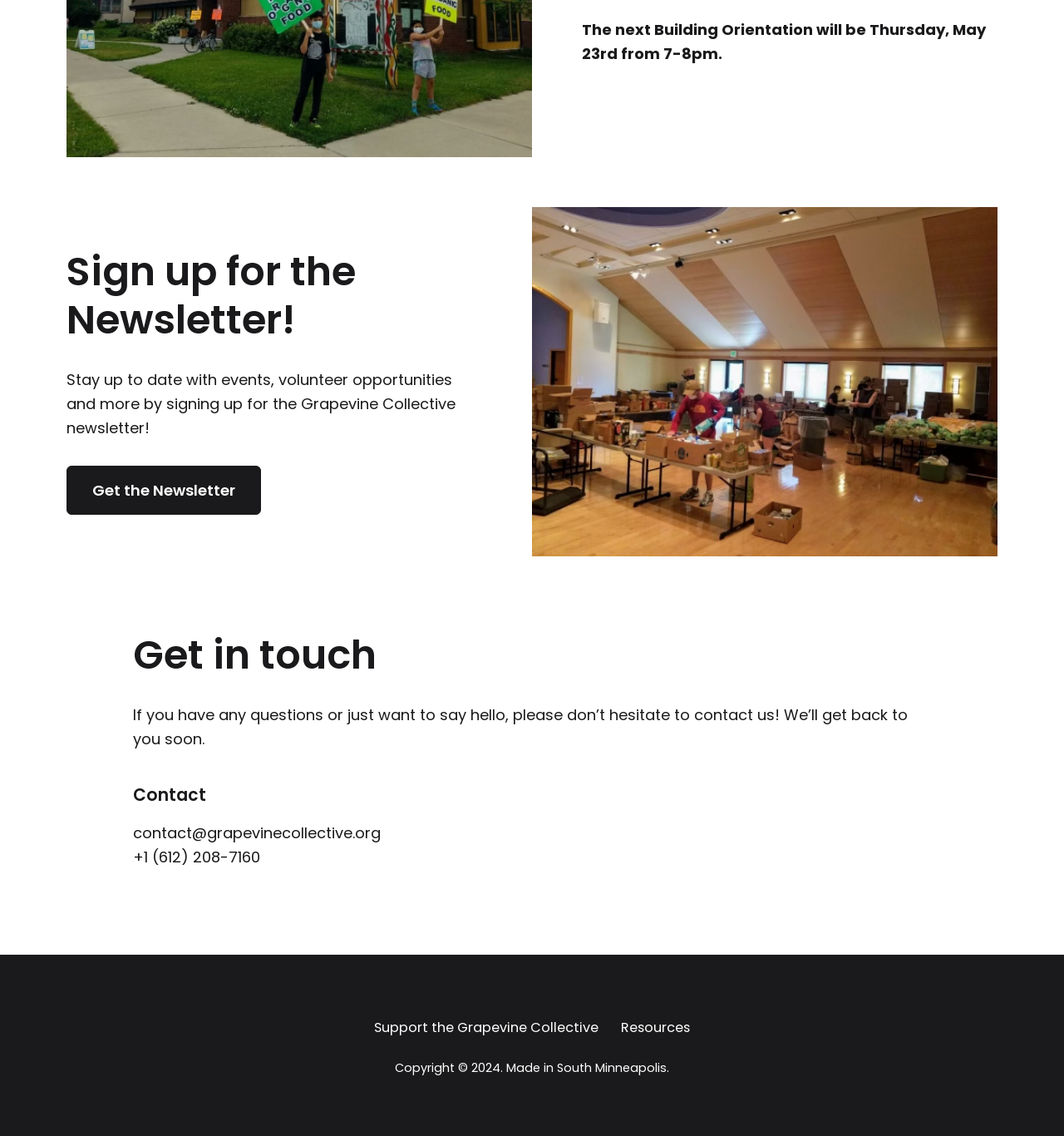Use a single word or phrase to answer the question: 
What is the phone number of Grapevine Collective?

+1 (612) 208-7160